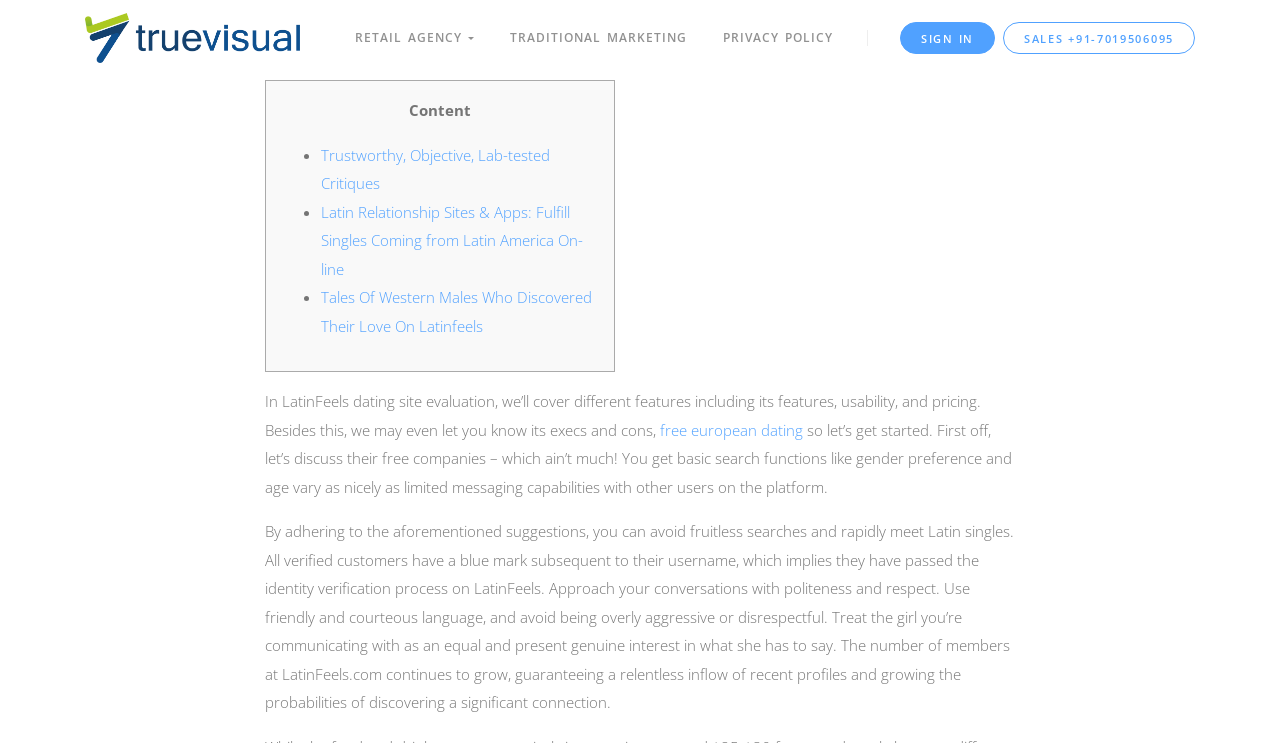Could you locate the bounding box coordinates for the section that should be clicked to accomplish this task: "Contact sales via phone number".

[0.784, 0.029, 0.934, 0.073]